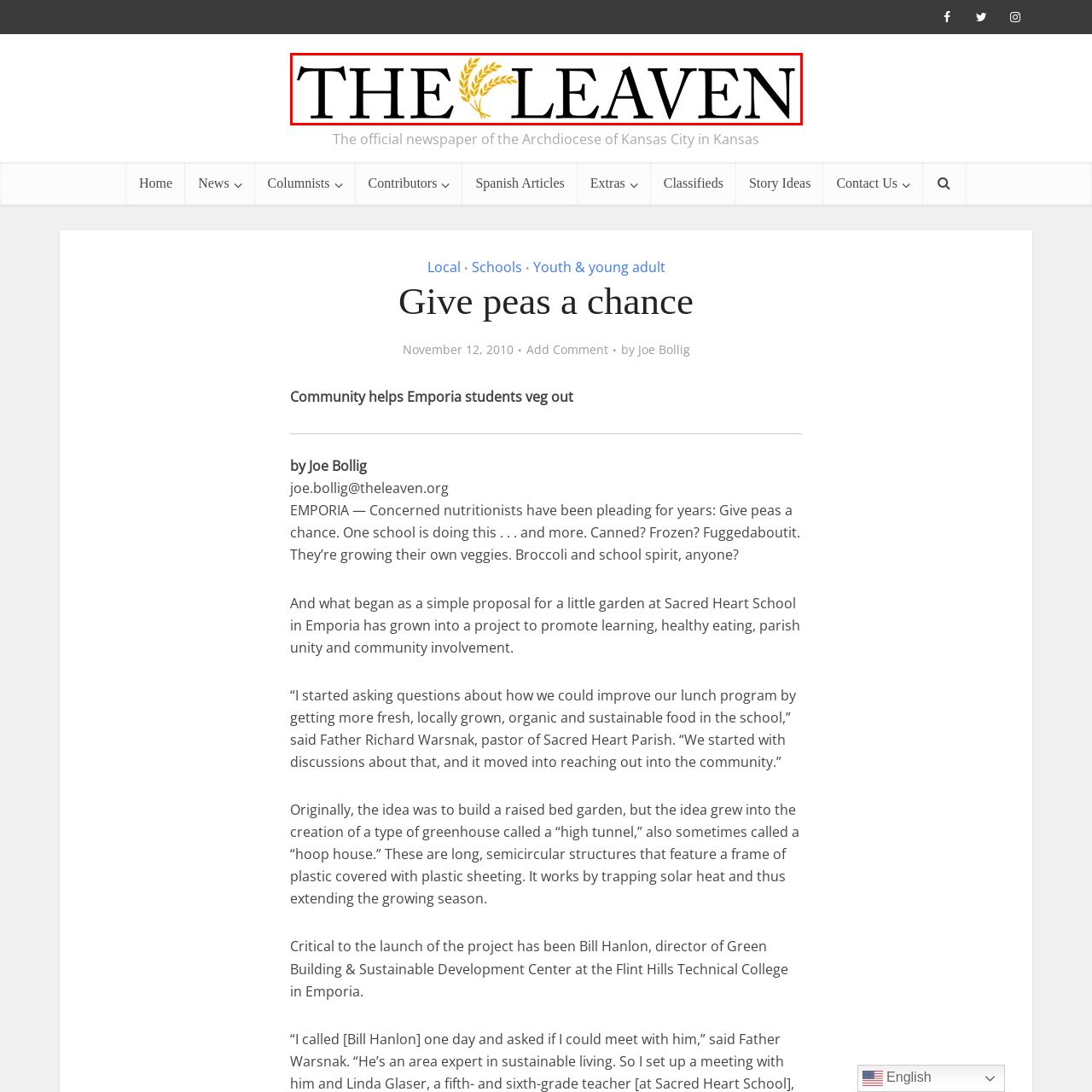What is the newspaper's mission?
Please analyze the segment of the image inside the red bounding box and respond with a single word or phrase.

provide community-focused news